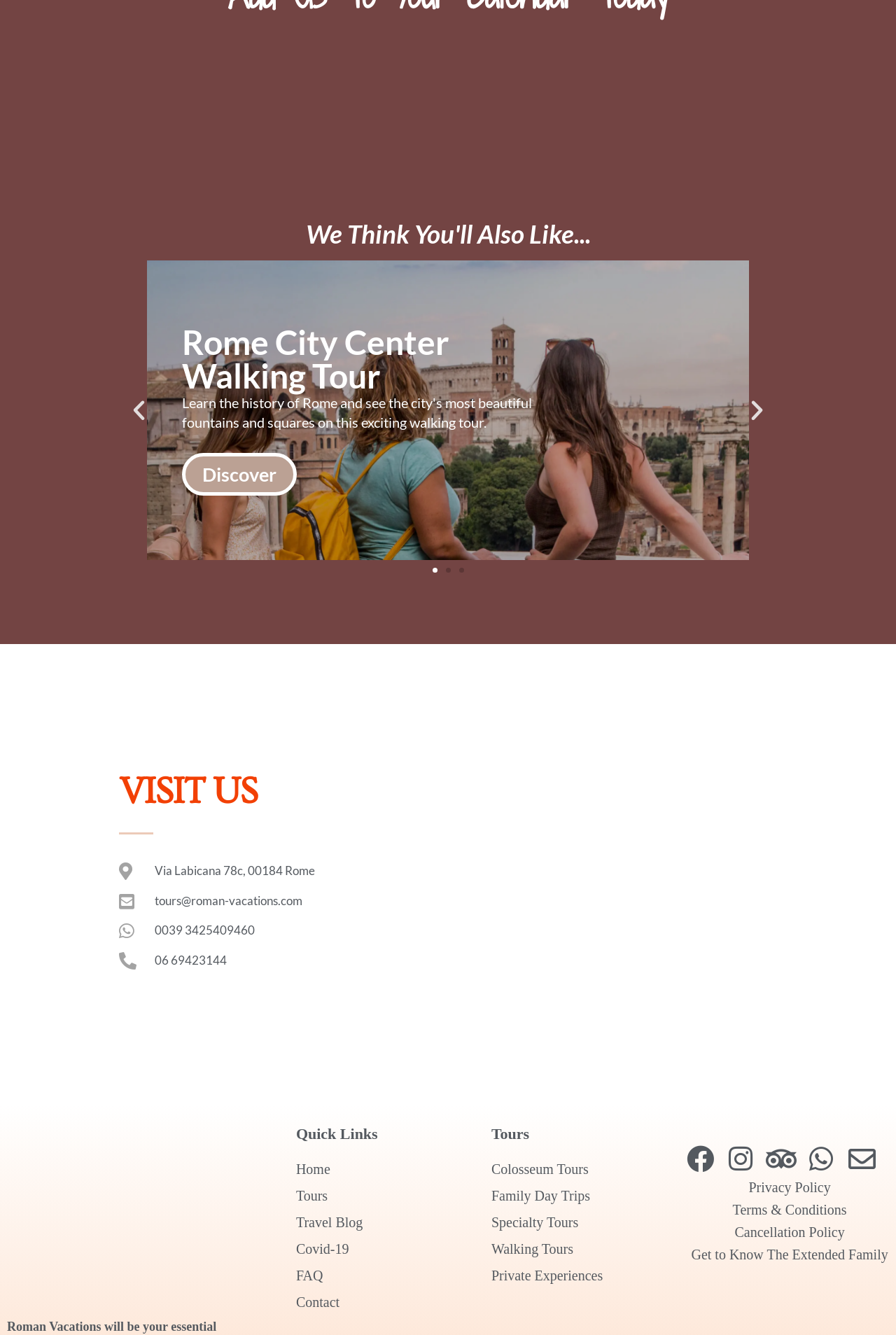Provide the bounding box coordinates of the HTML element described by the text: "Previous slide". The coordinates should be in the format [left, top, right, bottom] with values between 0 and 1.

[0.141, 0.298, 0.17, 0.317]